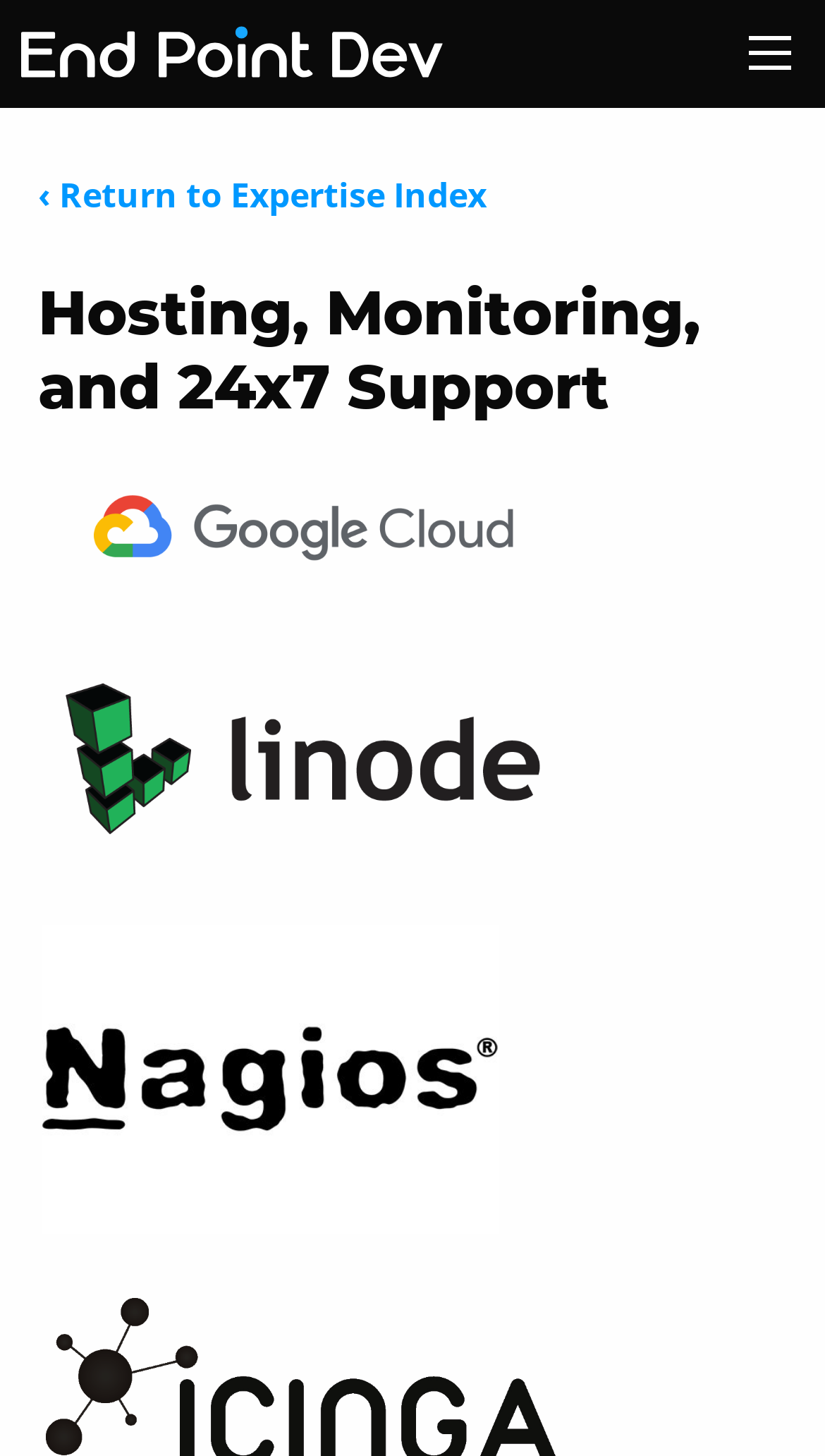How many cloud services are mentioned on this webpage?
Respond to the question with a single word or phrase according to the image.

1